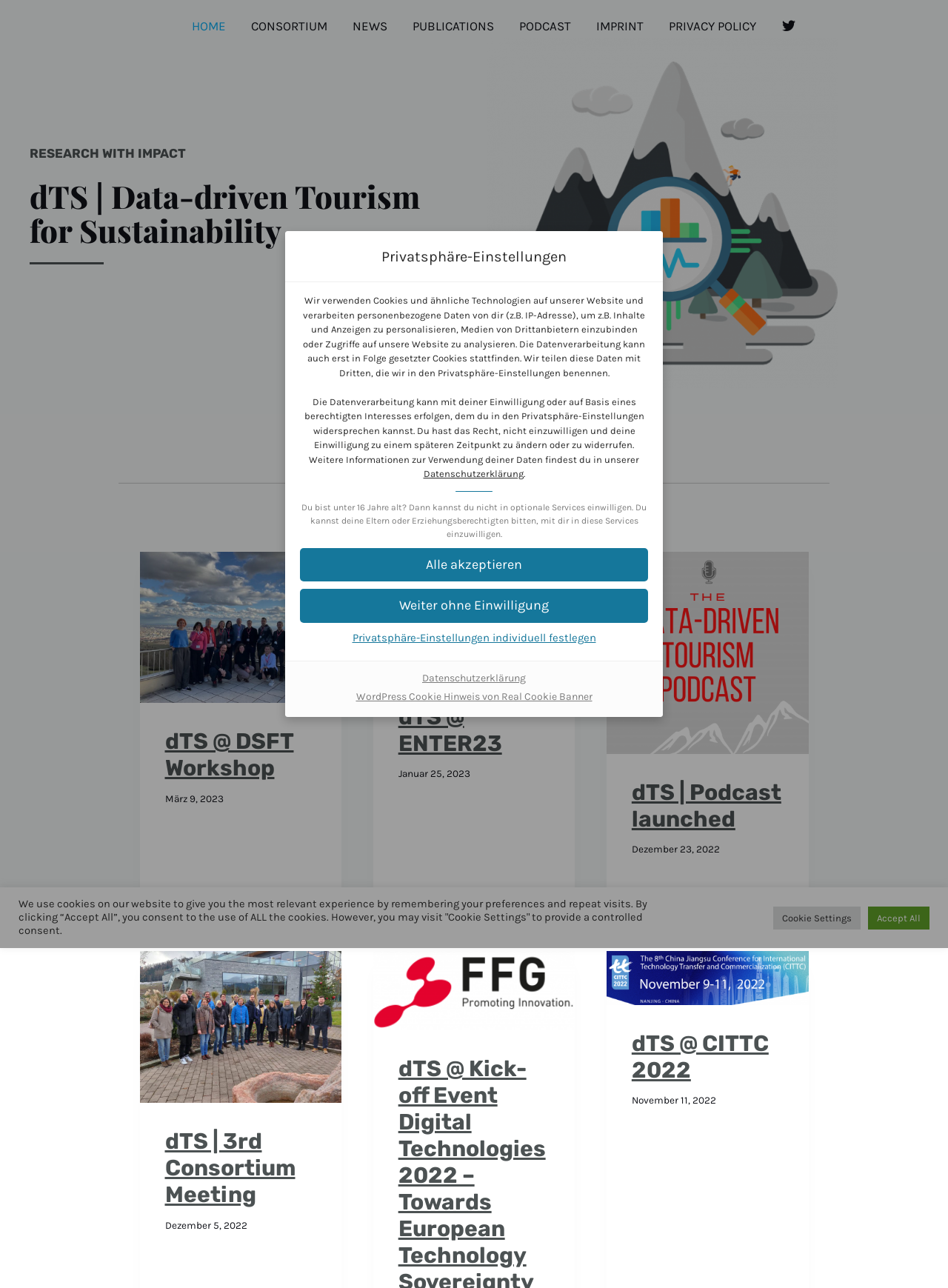Based on the image, please elaborate on the answer to the following question:
What is the alternative to giving consent?

According to the button 'Weiter ohne Einwilligung', users have the option to continue without giving consent, implying that they can still use the website without accepting the privacy settings.